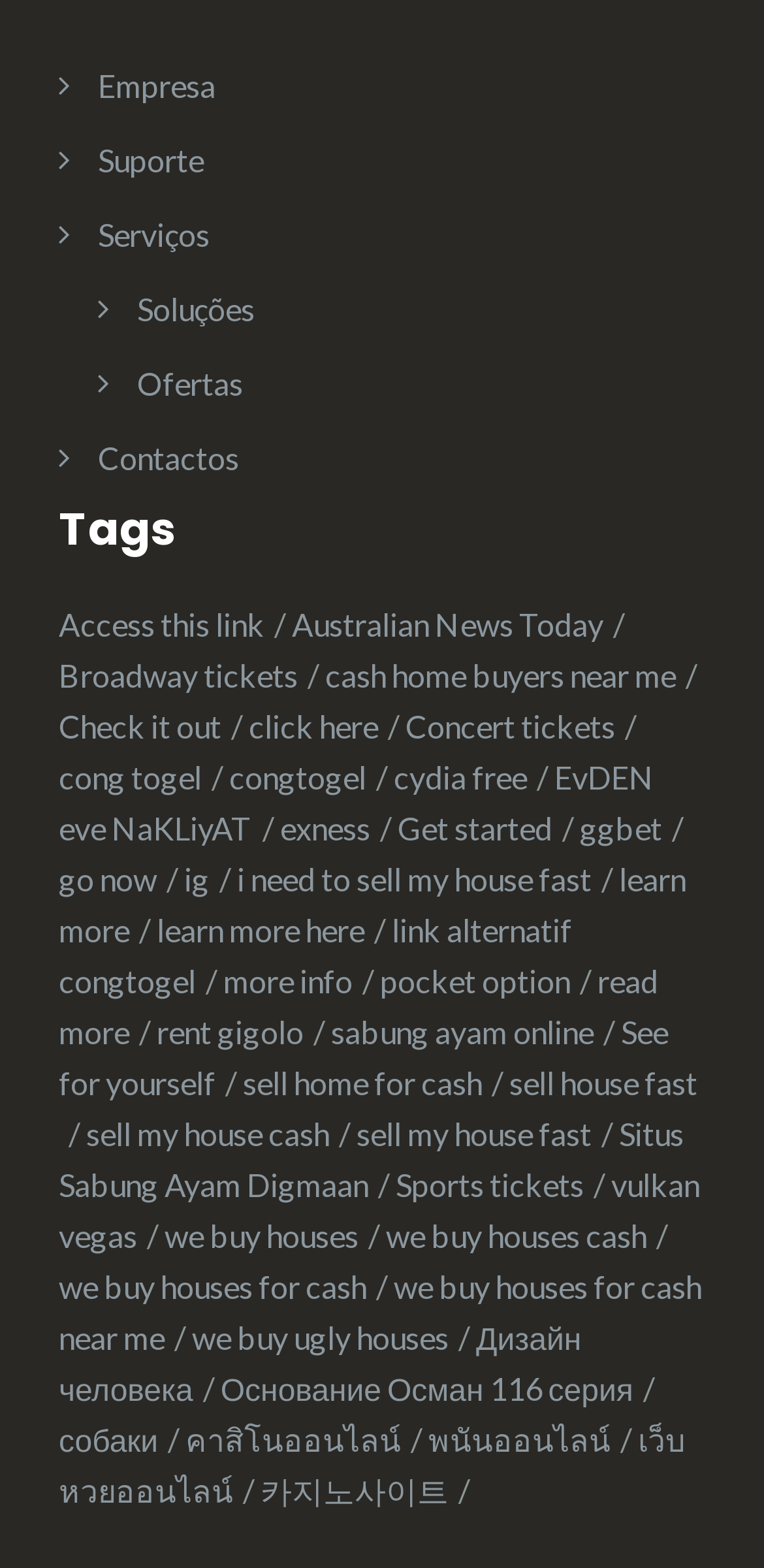Please identify the bounding box coordinates of the element's region that should be clicked to execute the following instruction: "Access Empresa". The bounding box coordinates must be four float numbers between 0 and 1, i.e., [left, top, right, bottom].

[0.128, 0.043, 0.282, 0.067]